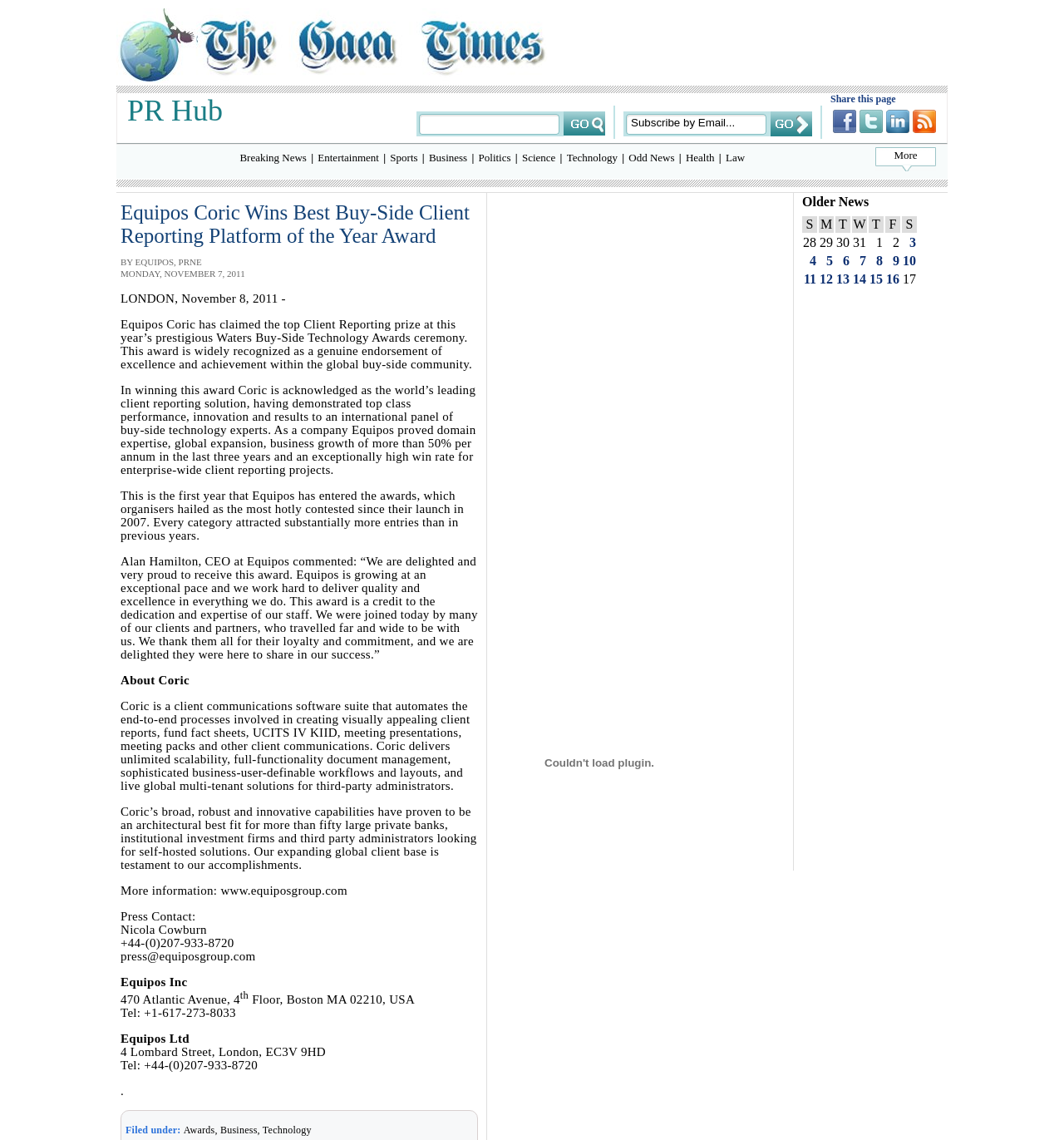Calculate the bounding box coordinates of the UI element given the description: "Home".

None